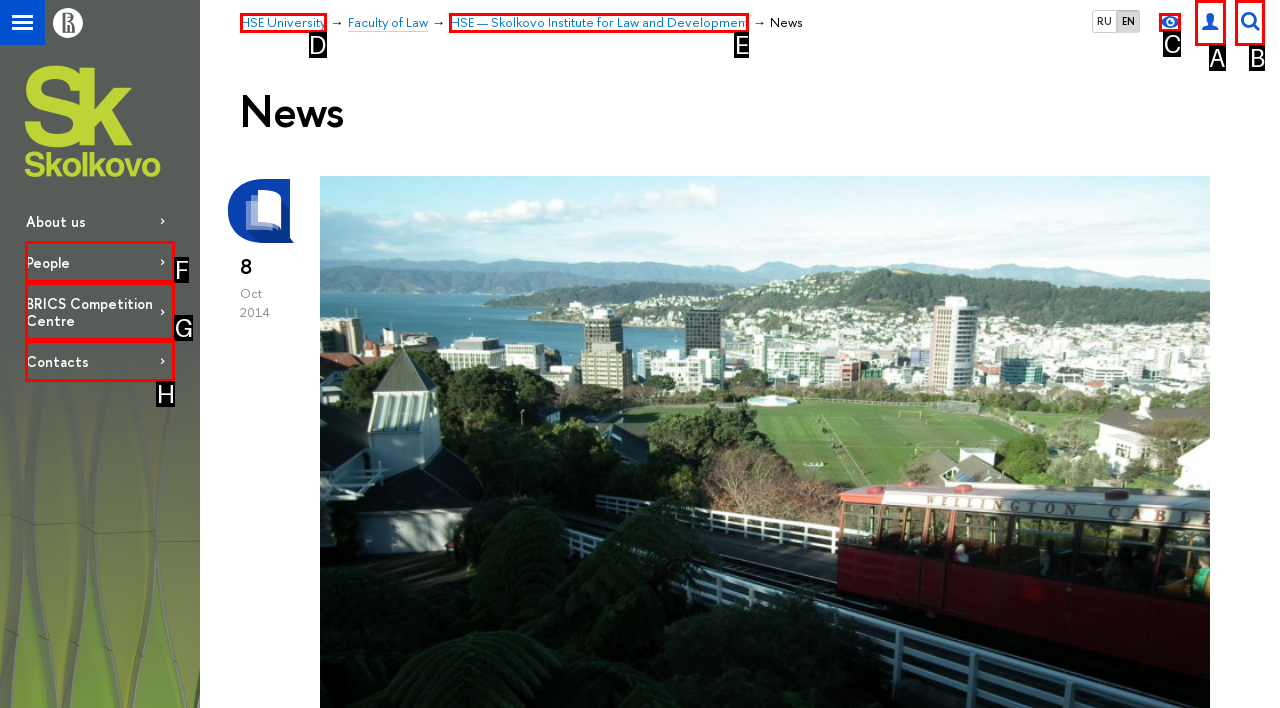Select the letter of the UI element that matches this task: Search for something
Provide the answer as the letter of the correct choice.

B